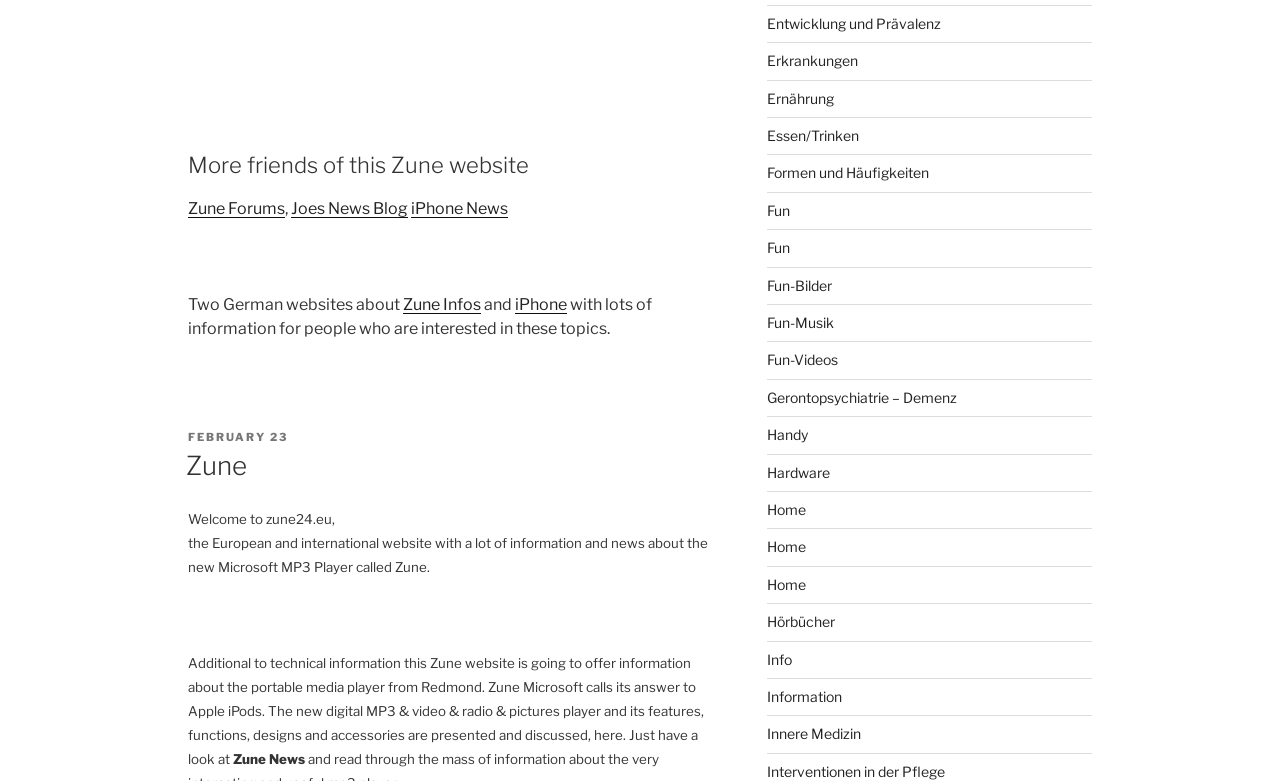What is the purpose of the website?
Using the visual information, reply with a single word or short phrase.

To provide information about Zune